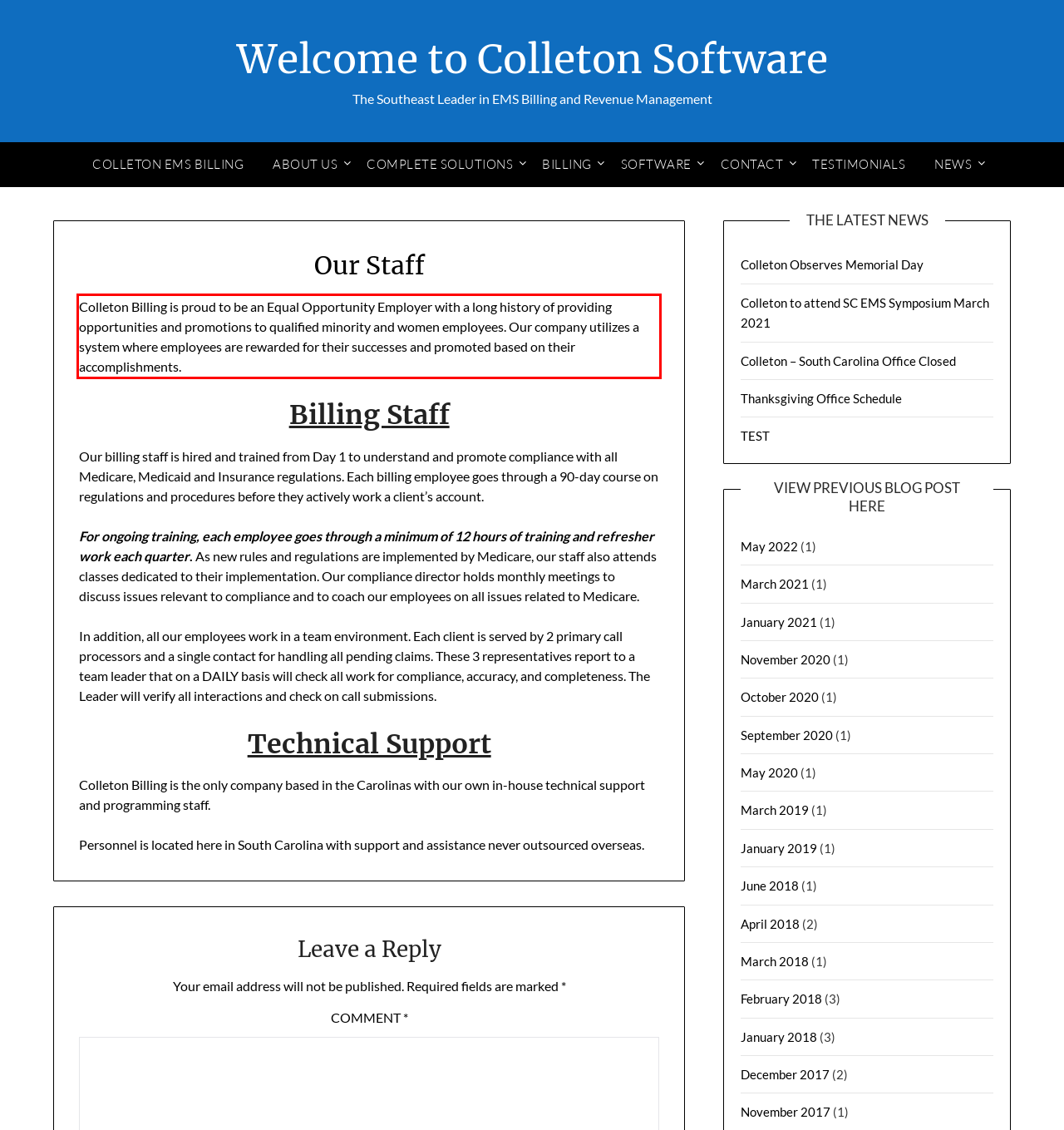In the given screenshot, locate the red bounding box and extract the text content from within it.

Colleton Billing is proud to be an Equal Opportunity Employer with a long history of providing opportunities and promotions to qualified minority and women employees. Our company utilizes a system where employees are rewarded for their successes and promoted based on their accomplishments.